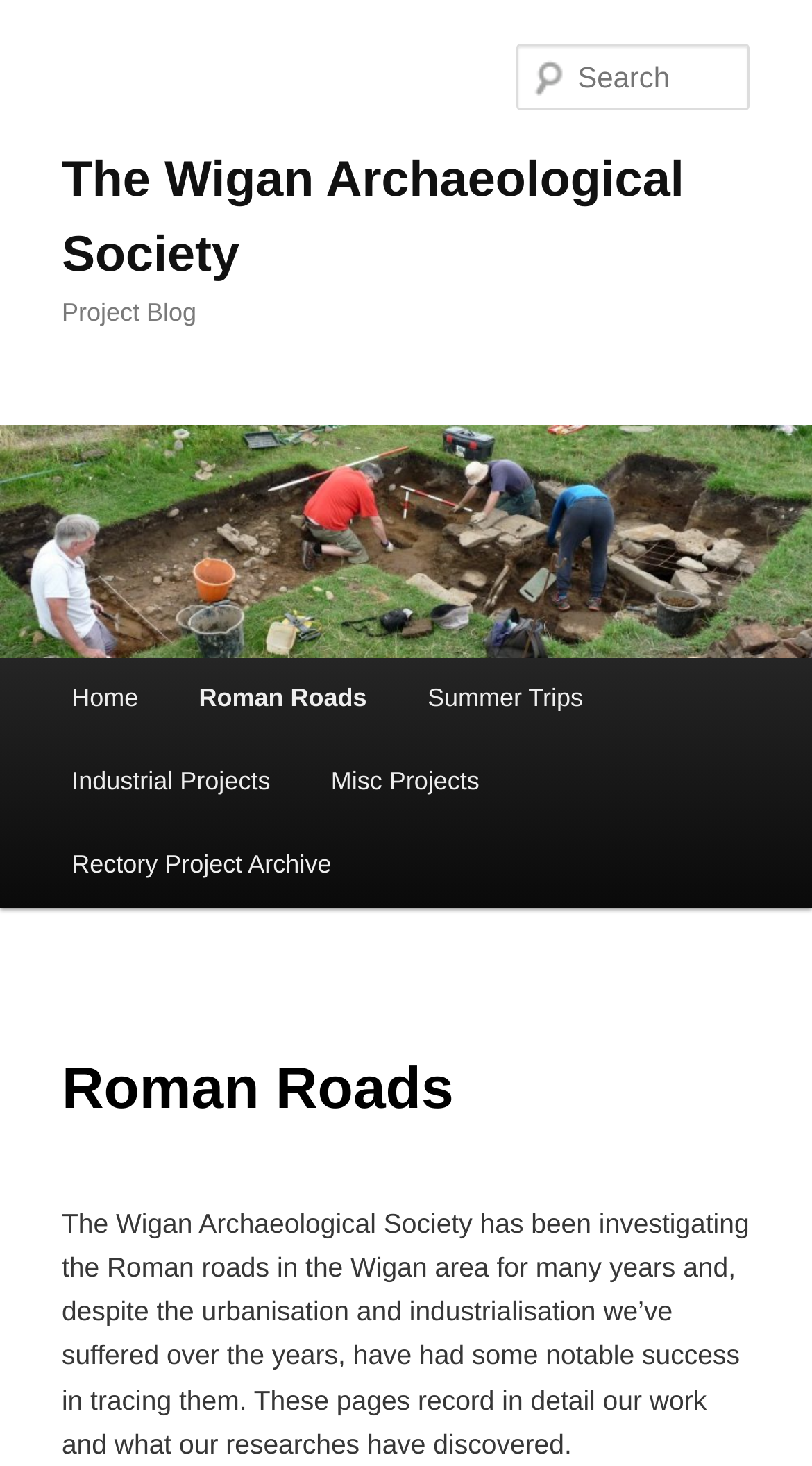What is the topic of the project blog?
Look at the image and answer the question using a single word or phrase.

Roman Roads